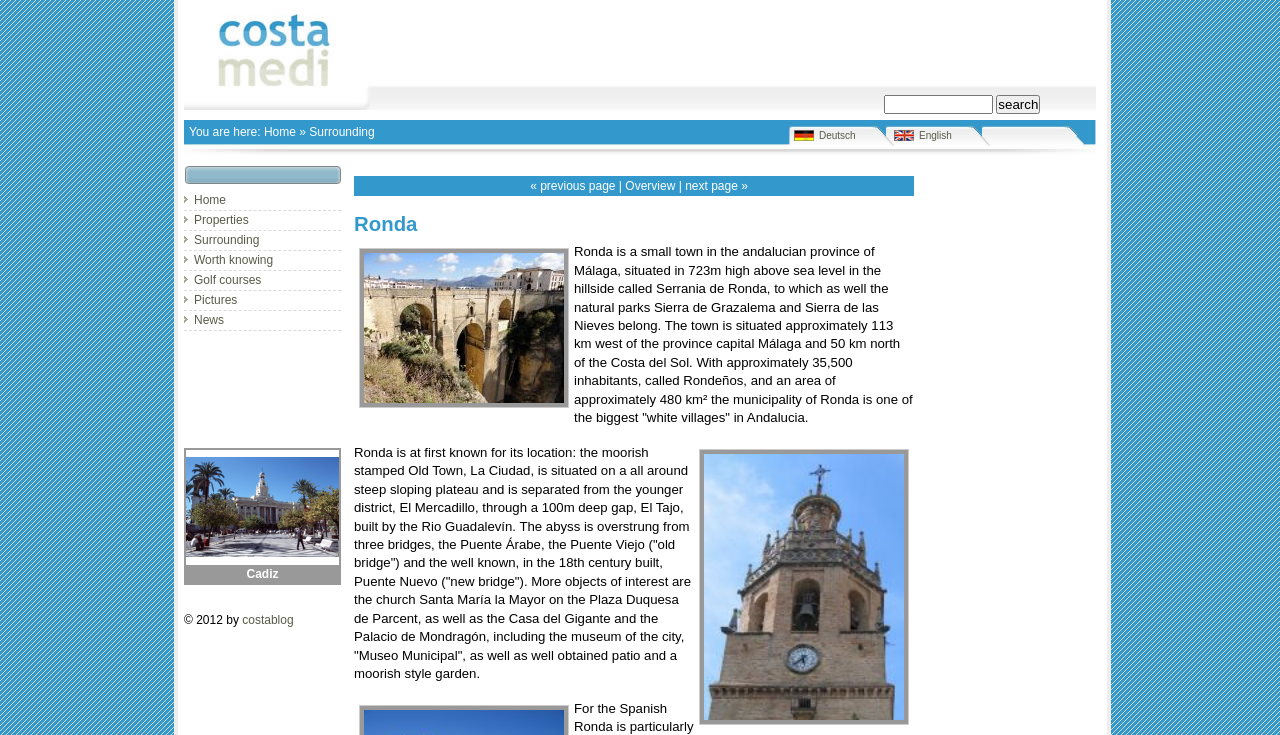Identify the bounding box of the UI component described as: "November 29, 2016".

None